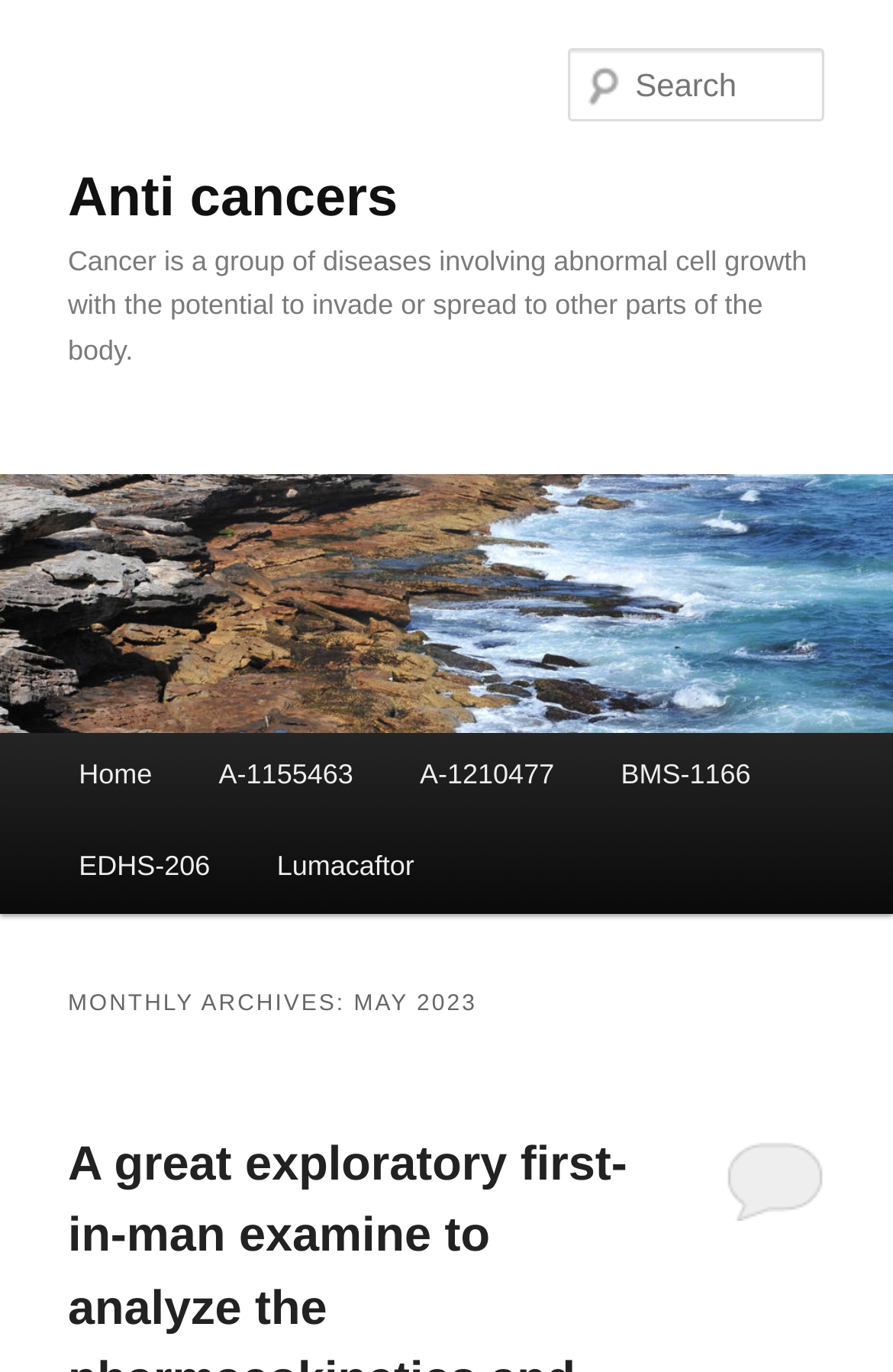What is the main topic of this webpage?
Give a thorough and detailed response to the question.

Based on the heading 'Anti cancers' and the description 'Cancer is a group of diseases involving abnormal cell growth with the potential to invade or spread to other parts of the body.', it can be inferred that the main topic of this webpage is cancer.